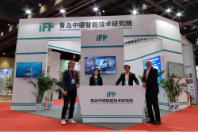Create an extensive caption that includes all significant details of the image.

The image showcases a professional exhibition booth at a conference, representing a company or organization labeled "iFF." The booth features a modern design with a polished aesthetic, incorporating light blue and white colors. 

In front of the booth, four individuals are posed, suggesting a team-oriented atmosphere. They are likely representing the organization, engaging with attendees or promoting their technology and innovations. The background features digital screens displaying visuals, which might highlight key projects or products related to their work. 

The setting, characterized by a vibrant red carpet, reflects a dynamic event, such as the World Sensors Summit 2023, where stakeholders from various sectors gather to discuss advancements in technology and intelligent systems, highlighting collaboration in fields like aerospace and intelligent microsystems.